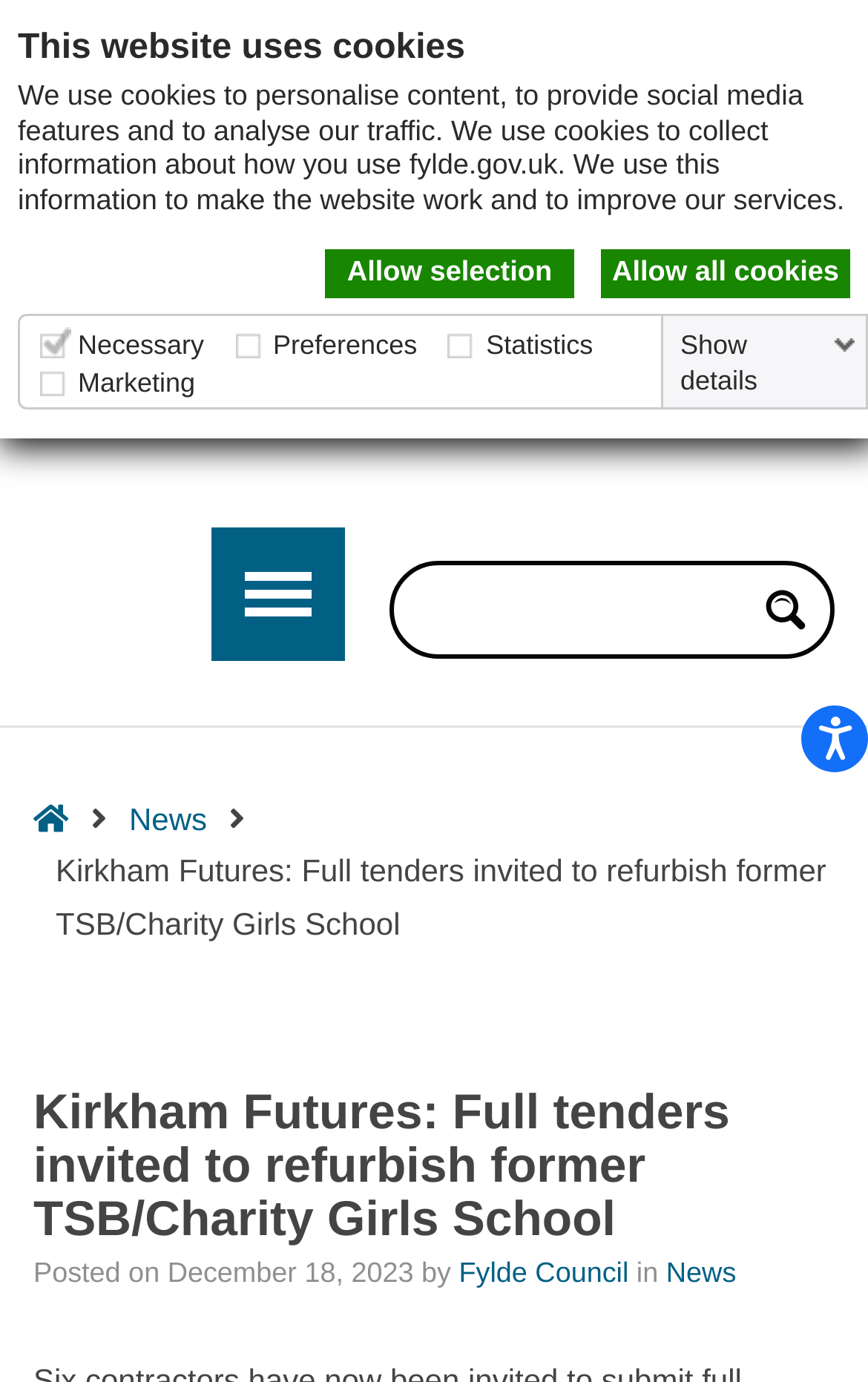Please identify the bounding box coordinates of the region to click in order to complete the task: "Search ICIS". The coordinates must be four float numbers between 0 and 1, specified as [left, top, right, bottom].

None